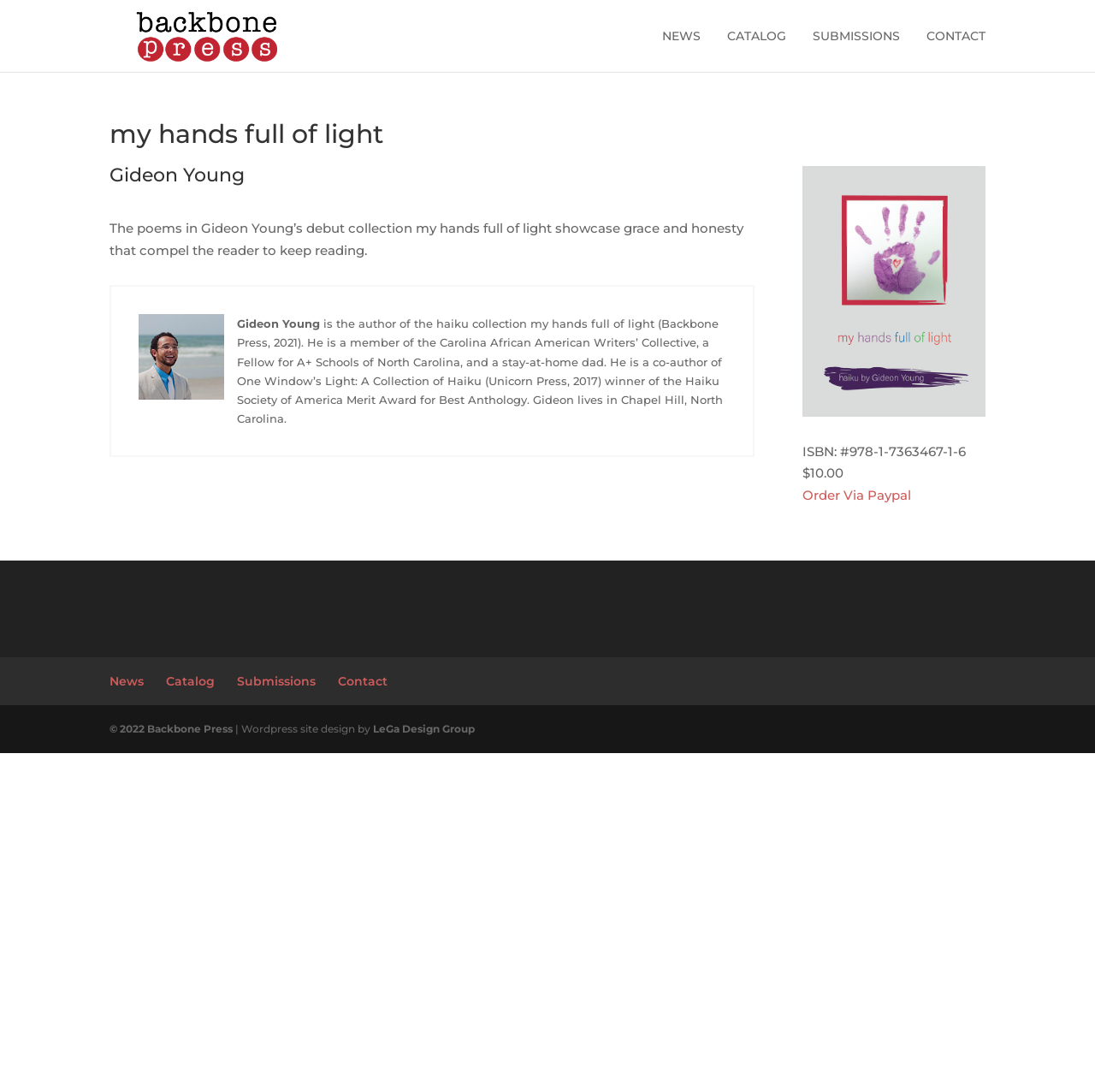Explain the webpage in detail.

This webpage is about a book titled "my hands full of light" by Gideon Young, published by Backbone Press. At the top left, there is a link to Backbone Press, accompanied by an image of the publisher's logo. 

To the right of the publisher's link, there are four navigation links: "NEWS", "CATALOG", "SUBMISSIONS", and "CONTACT". 

Below the navigation links, there is an article section that takes up most of the page. The article is about the book "my hands full of light". It starts with a heading that displays the book title, followed by another heading that shows the author's name, Gideon Young. 

There is a paragraph of text that summarizes the book, stating that the poems in the collection showcase grace and honesty that compel the reader to keep reading. 

Below the summary, there is a table layout that contains a block of text about the author, Gideon Young. The text describes his background, including his membership in the Carolina African American Writers' Collective and his experience as a stay-at-home dad. 

To the right of the author's bio, there is an image, likely a photo of the author or the book cover. Below the image, there is information about the book, including the ISBN number and the price, $10.00. There is also a link to order the book via PayPal. 

At the bottom of the page, there is a section with links to "News", "Catalog", "Submissions", and "Contact", which are likely secondary navigation links. Below these links, there is a copyright notice stating "© 2022 Backbone Press" and a credit for the Wordpress site design by LeGa Design Group.